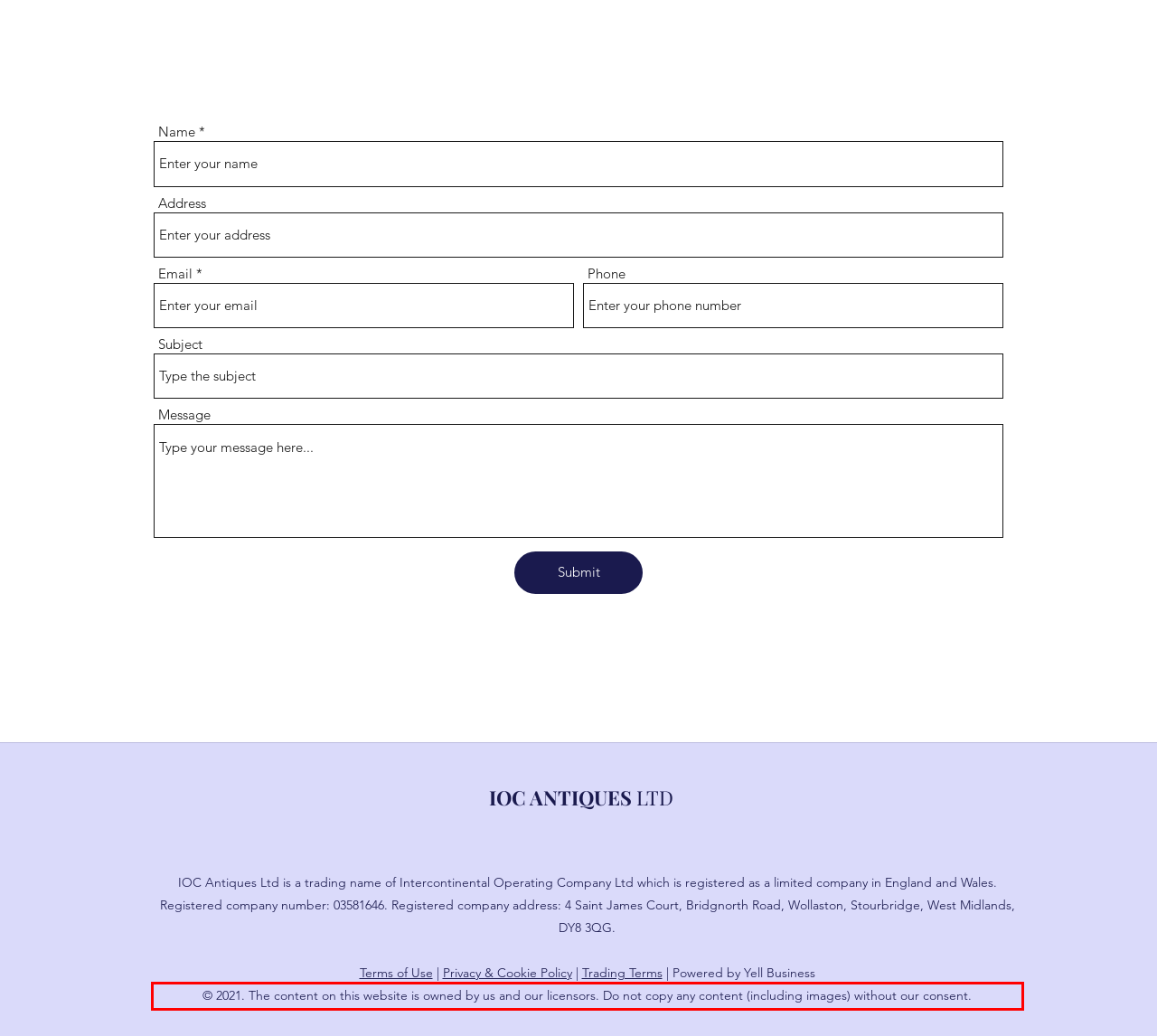Look at the screenshot of the webpage, locate the red rectangle bounding box, and generate the text content that it contains.

© 2021. The content on this website is owned by us and our licensors. Do not copy any content (including images) without our consent.